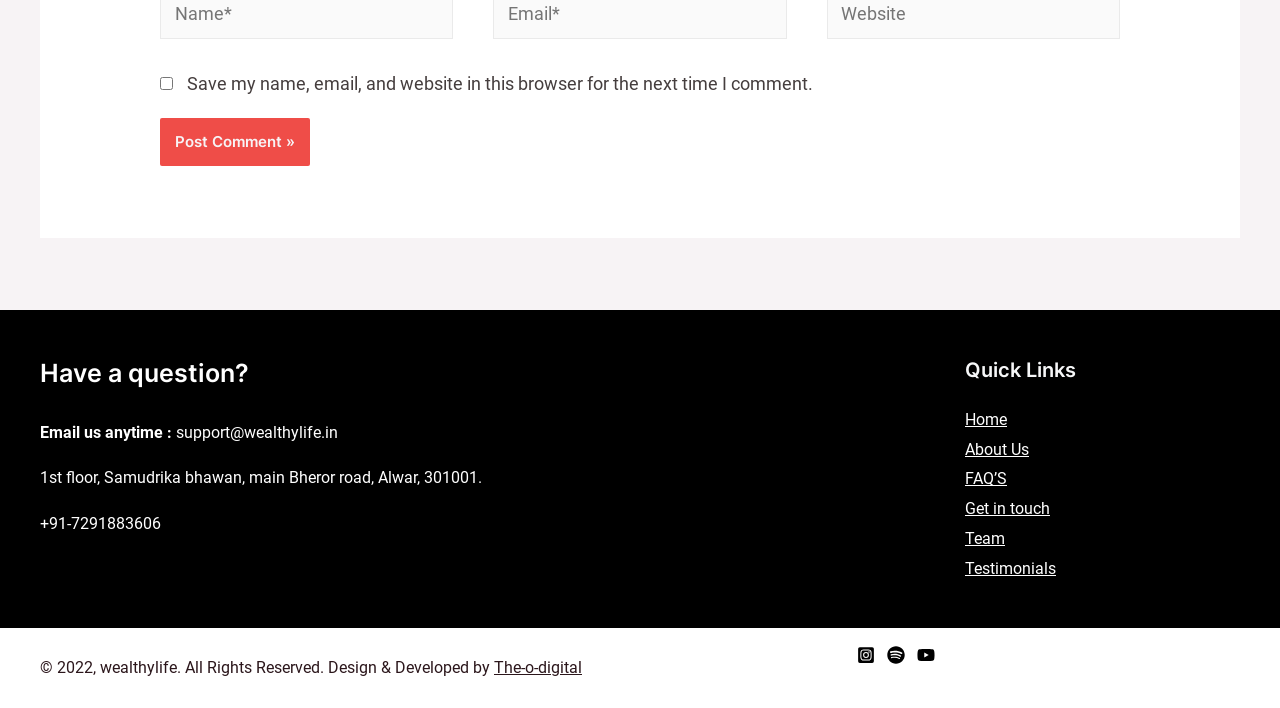Could you indicate the bounding box coordinates of the region to click in order to complete this instruction: "Email us anytime".

[0.031, 0.597, 0.138, 0.624]